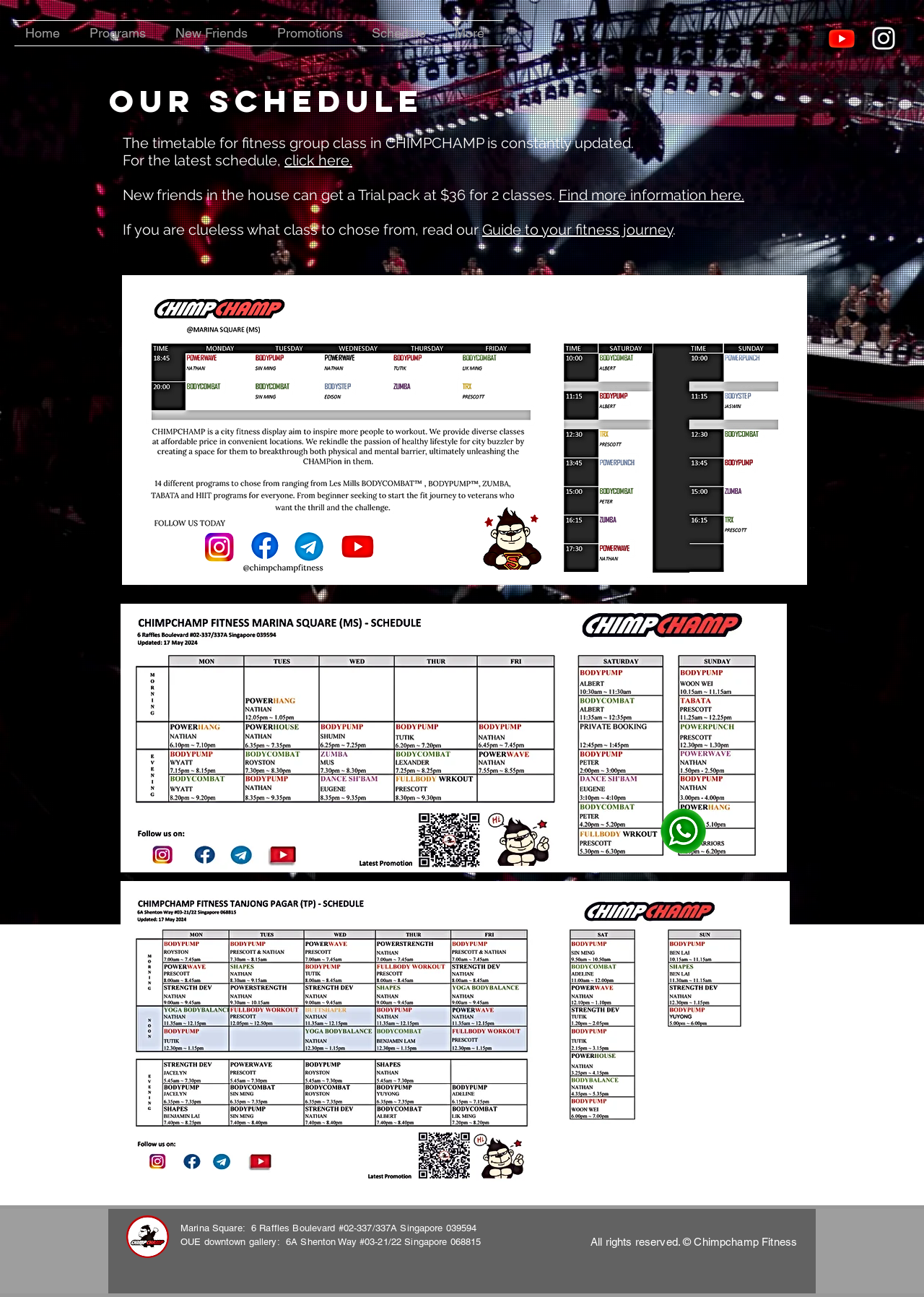Observe the image and answer the following question in detail: What is the price of the Trial pack for new friends?

I found the answer by reading the text on the webpage, which states 'New friends in the house can get a Trial pack at $36 for 2 classes.' This indicates that the price of the Trial pack for new friends is $36 for 2 classes.